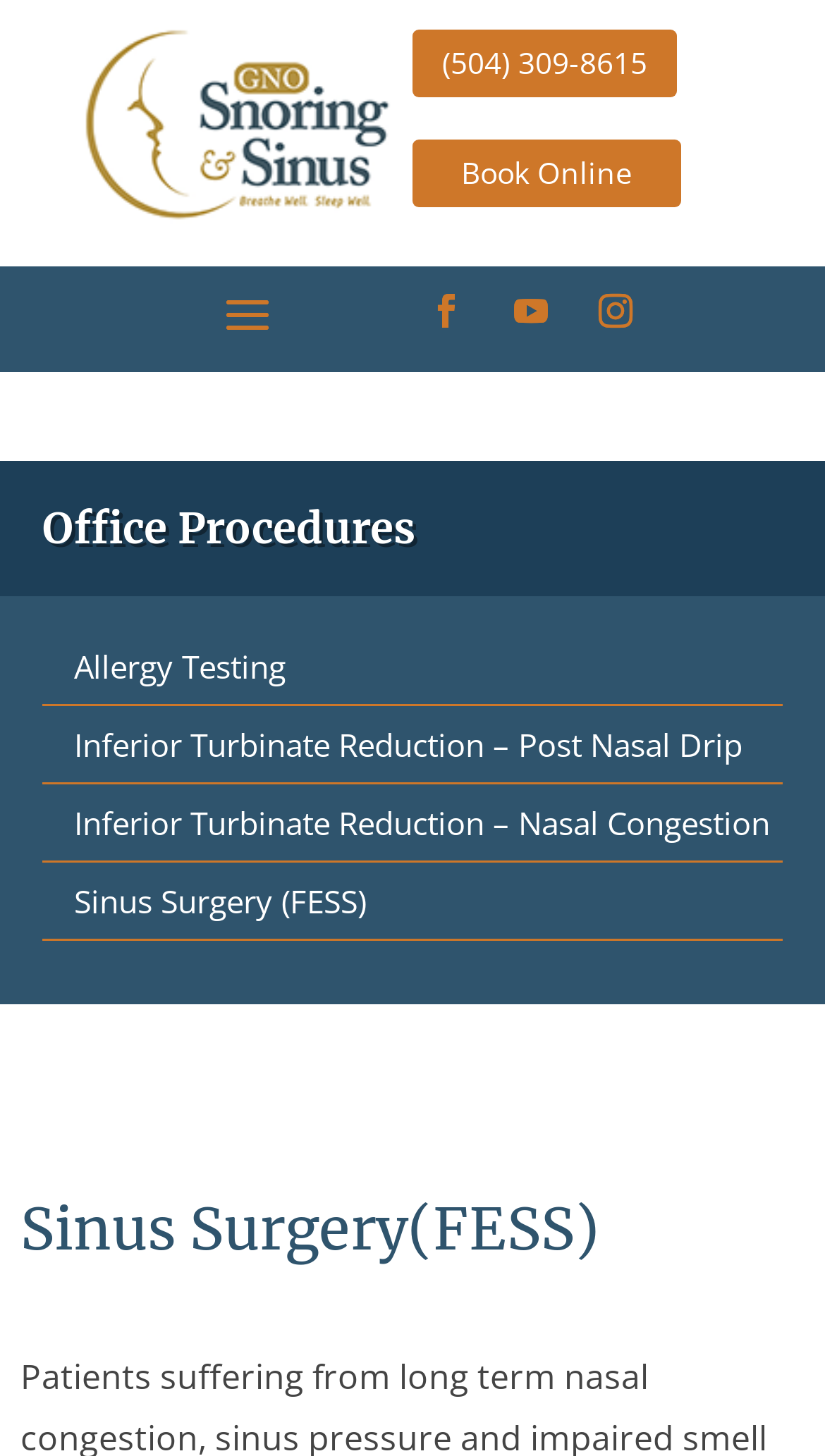Please provide a detailed answer to the question below by examining the image:
What is the main topic of the webpage?

I determined the main topic of the webpage by looking at the heading elements and the content of the links, which all seem to be related to sinus surgery and related procedures.